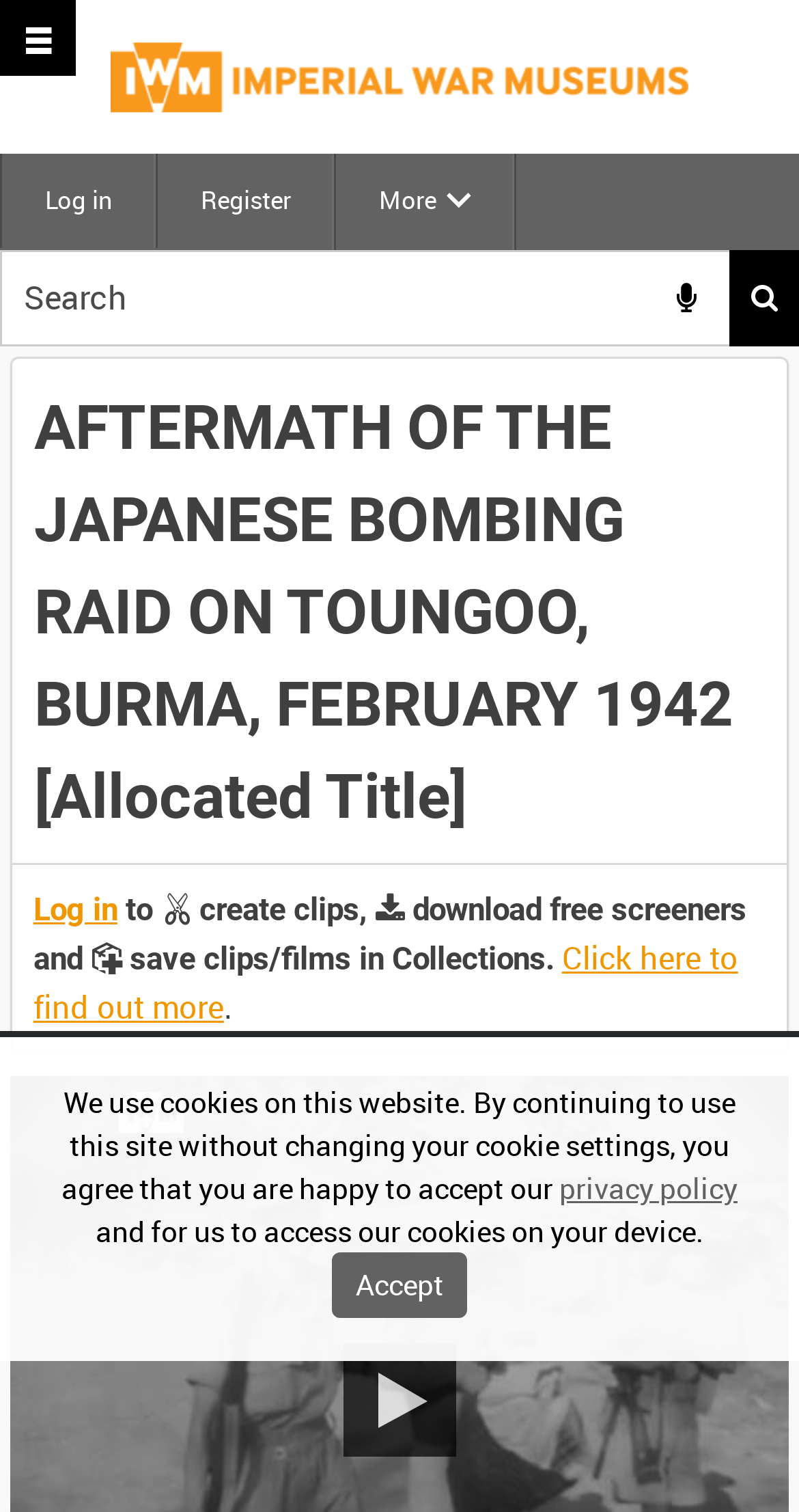Locate the bounding box coordinates of the element that should be clicked to fulfill the instruction: "Click site logo".

[0.138, 0.007, 0.862, 0.095]